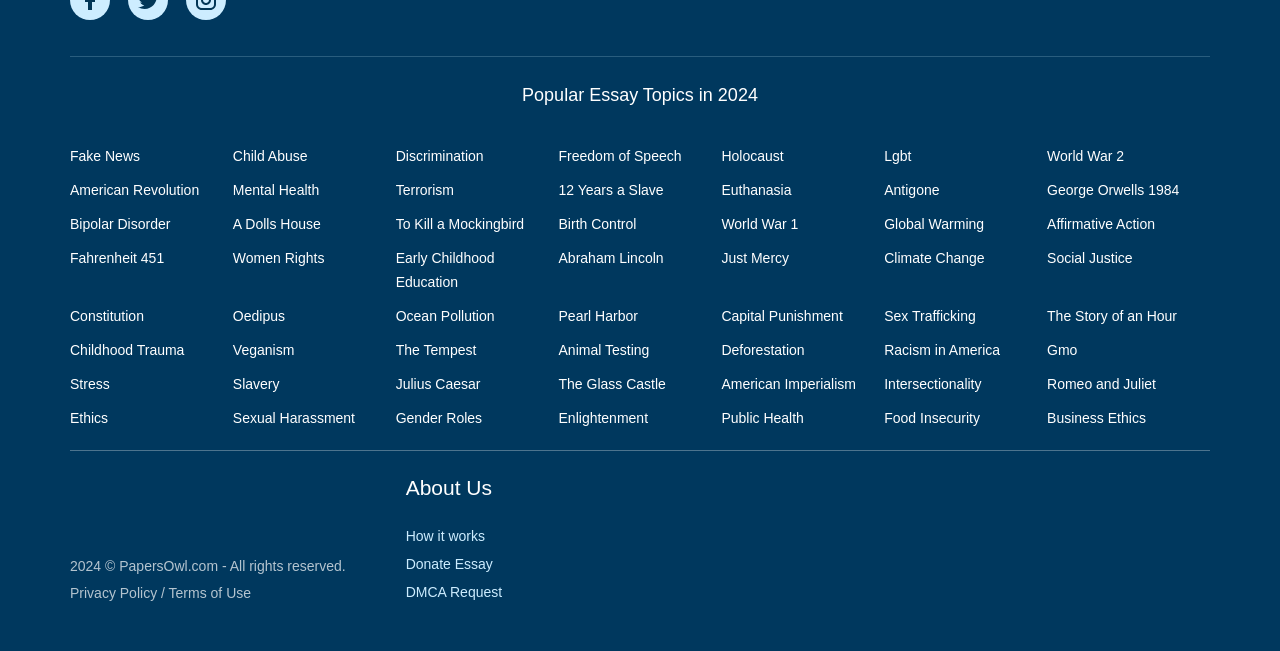What is the copyright year mentioned at the bottom?
Based on the image, respond with a single word or phrase.

2024